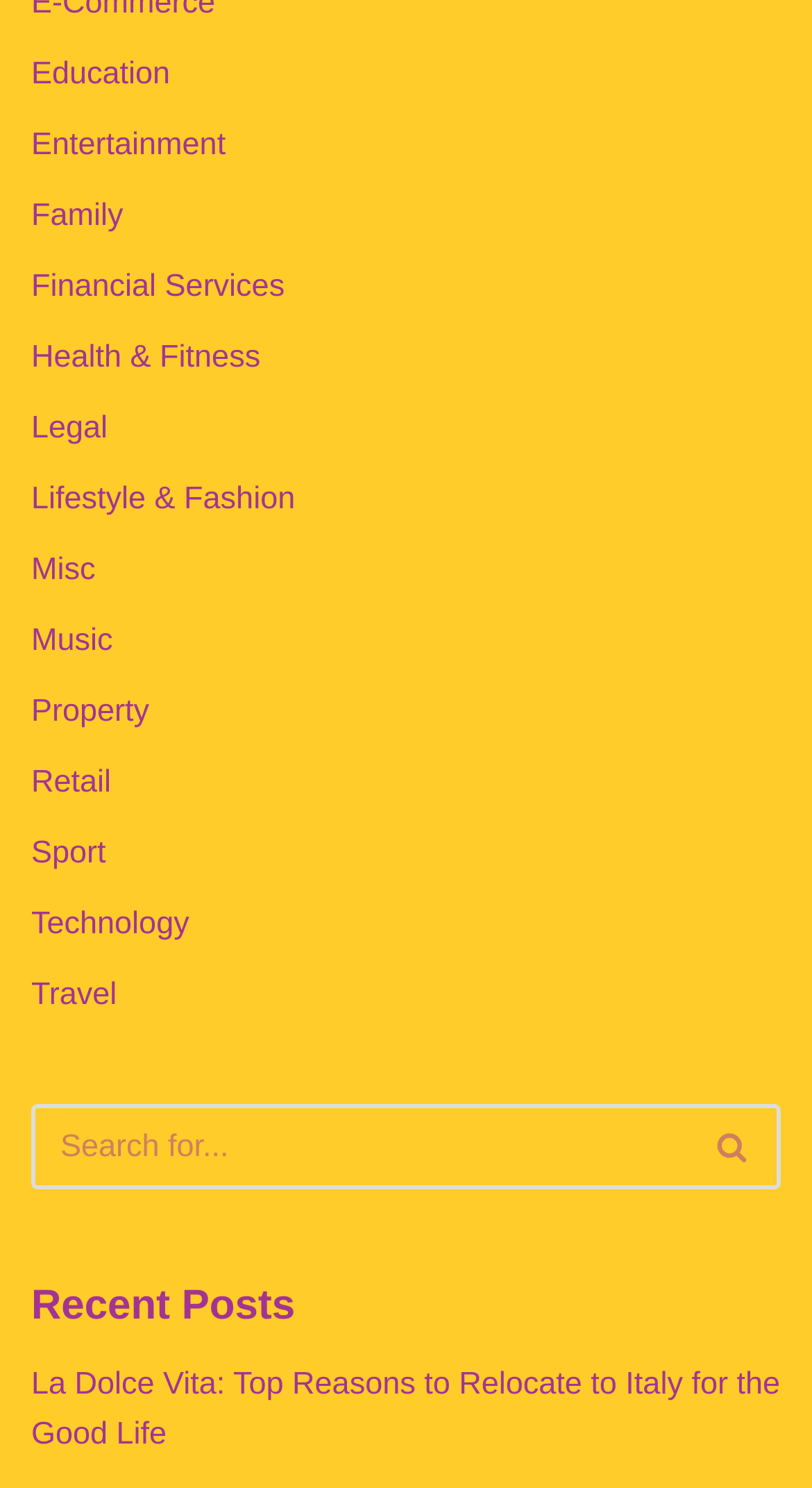What is the title of the recent post?
Answer the question with a detailed explanation, including all necessary information.

The recent post is titled 'La Dolce Vita: Top Reasons to Relocate to Italy for the Good Life', which suggests that the post is about the benefits of living in Italy.